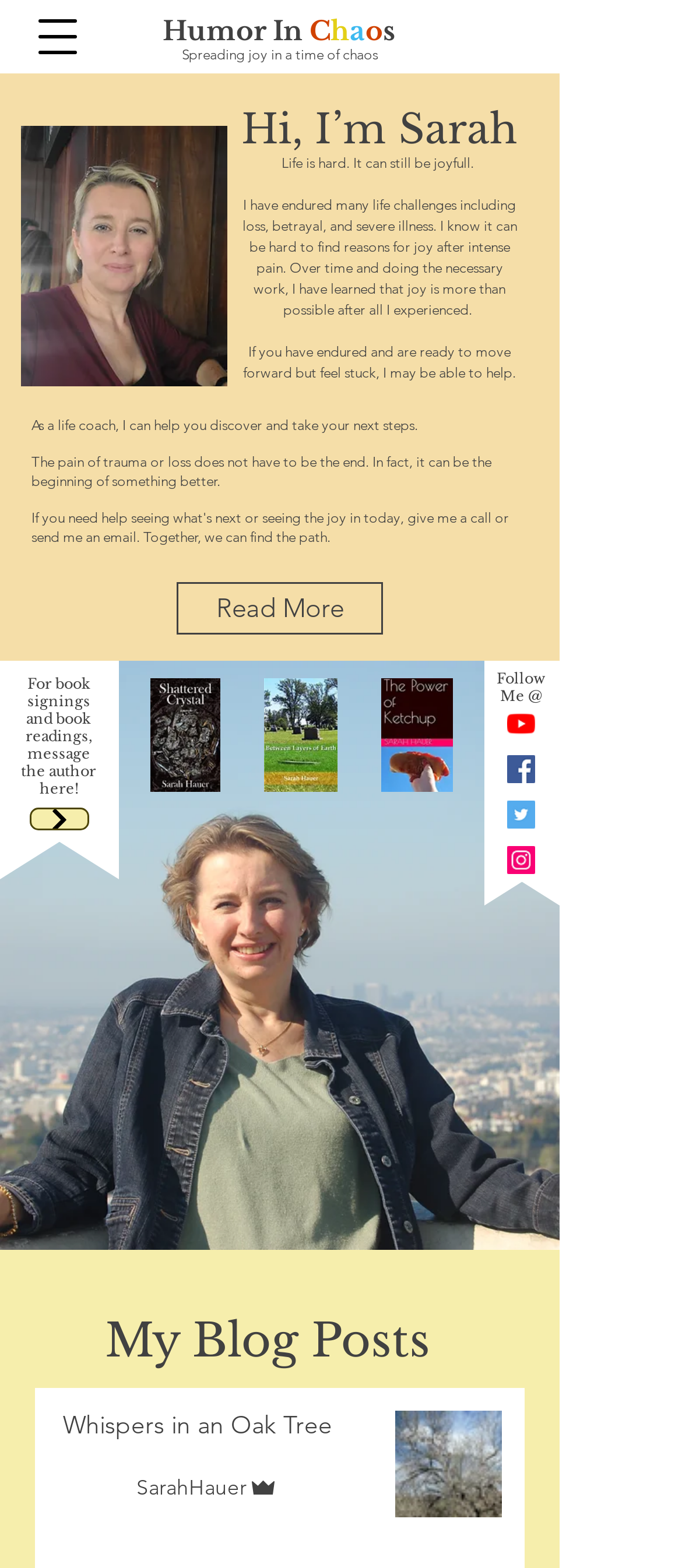Determine the bounding box coordinates of the element that should be clicked to execute the following command: "Message the author for book signings and readings".

[0.044, 0.515, 0.131, 0.53]